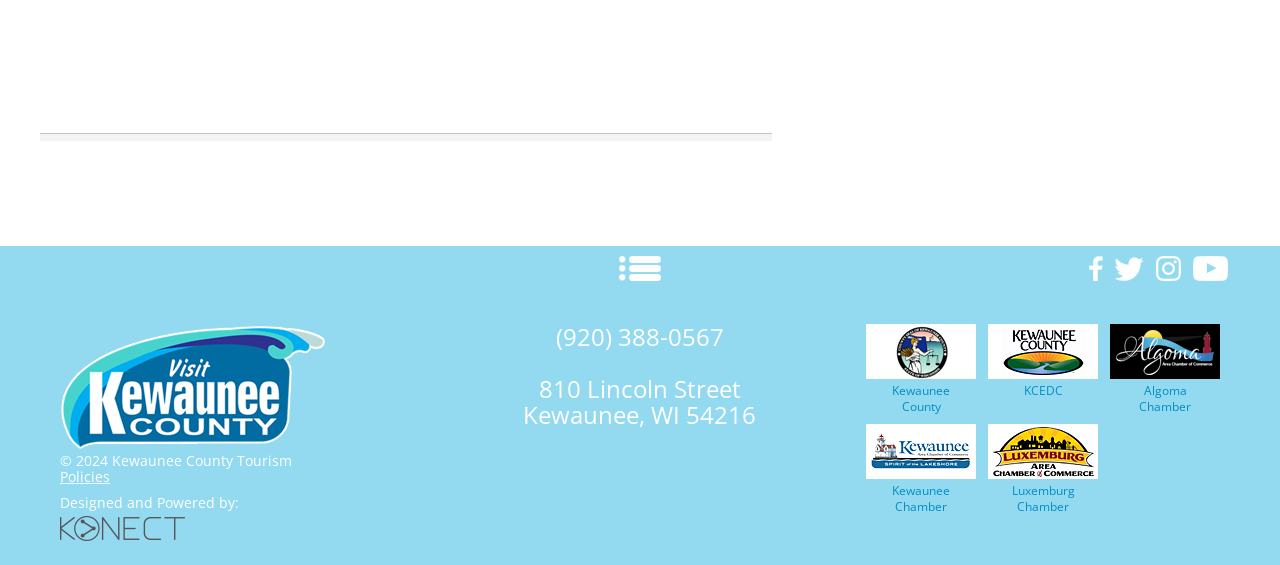Please determine the bounding box coordinates of the element to click on in order to accomplish the following task: "Visit the Policies page". Ensure the coordinates are four float numbers ranging from 0 to 1, i.e., [left, top, right, bottom].

[0.047, 0.827, 0.086, 0.86]